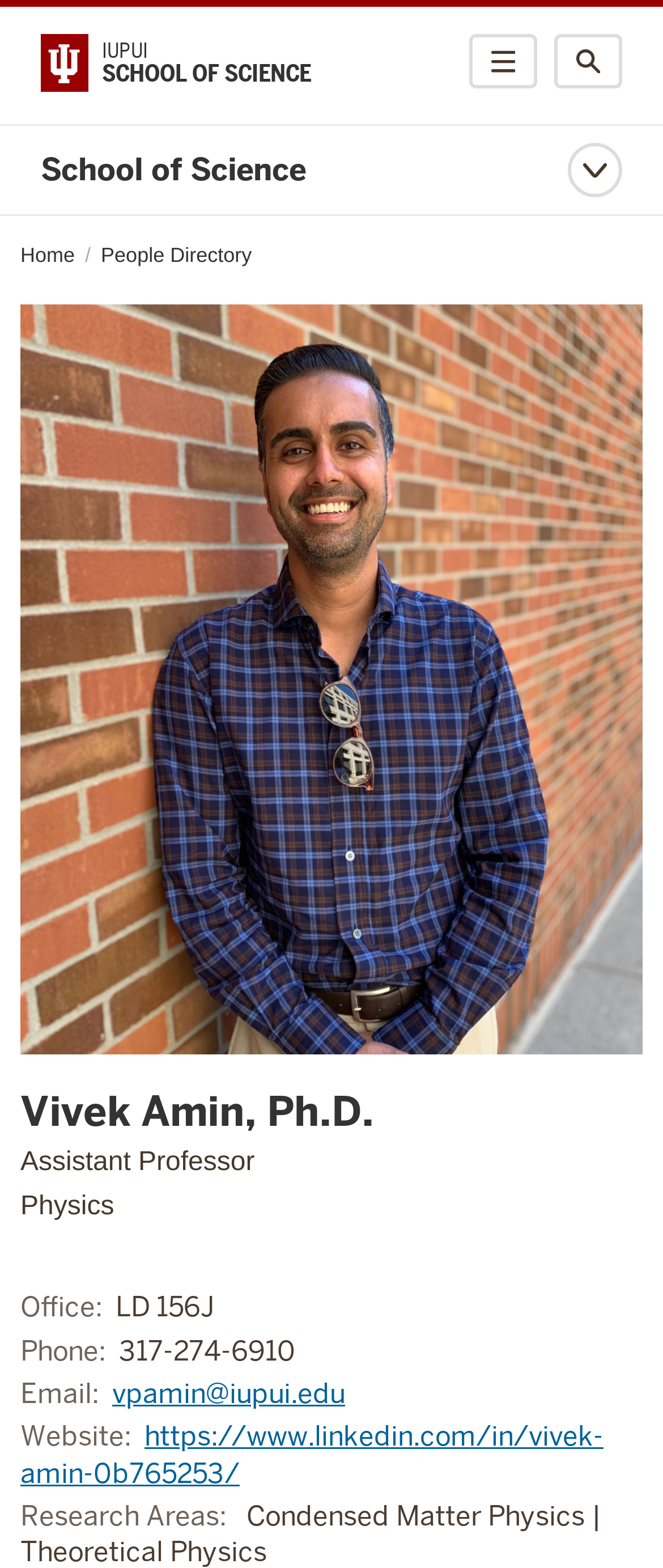What is the department of Vivek Amin?
Use the information from the screenshot to give a comprehensive response to the question.

The department of Vivek Amin can be found in the static text element with the text 'Physics' which is located below the name of the person.